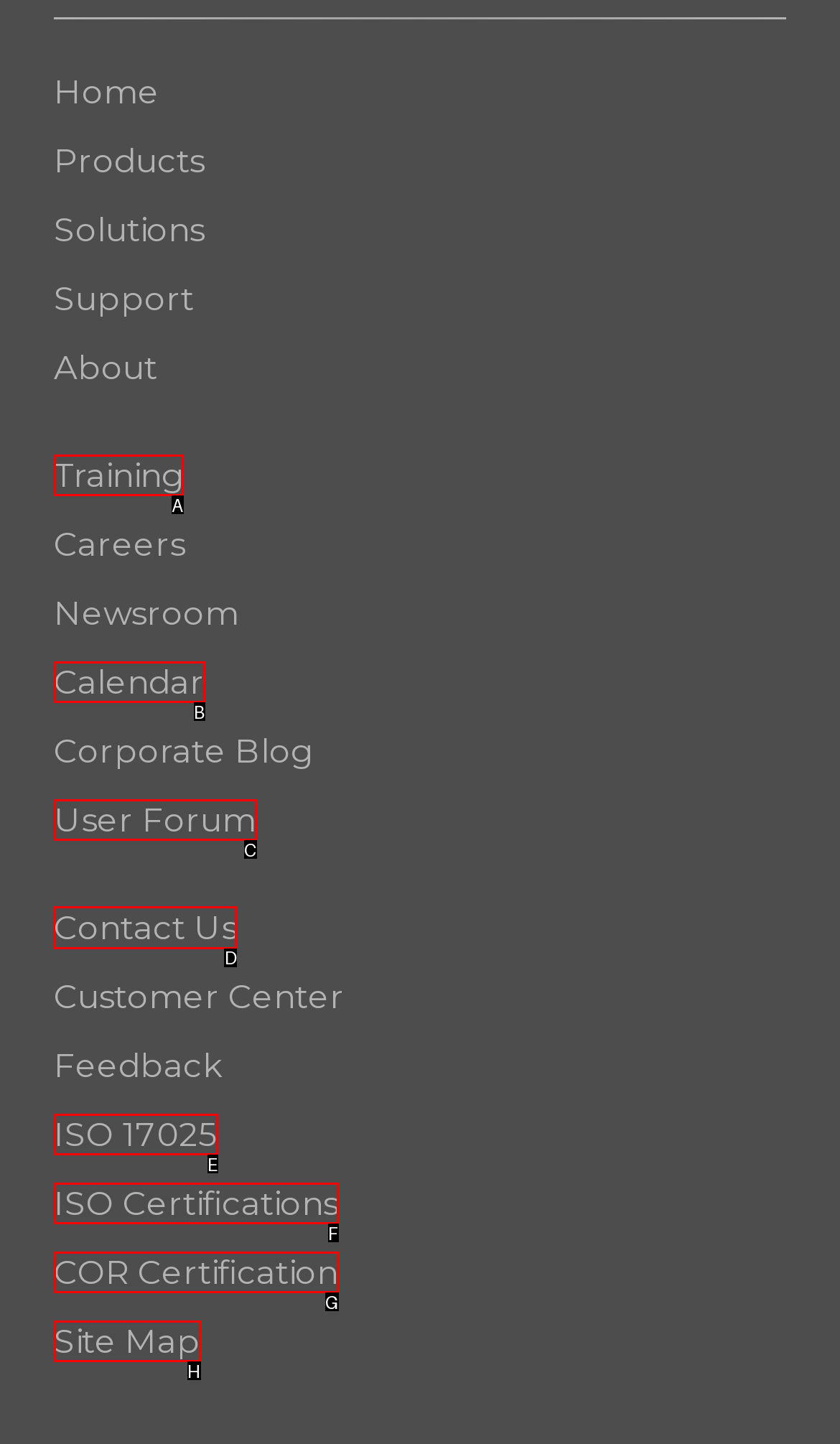From the given options, choose the one to complete the task: contact us
Indicate the letter of the correct option.

D